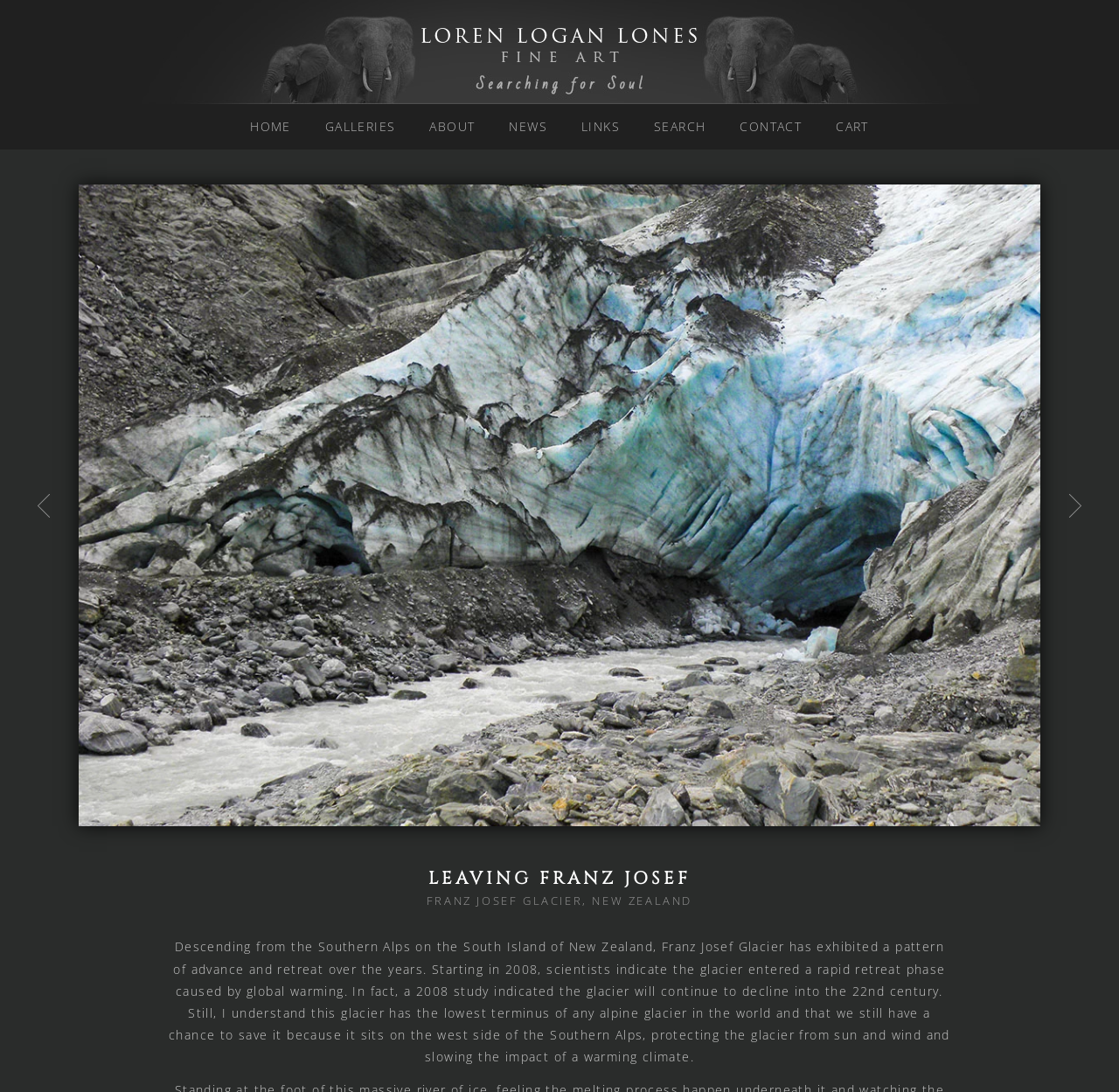Locate and provide the bounding box coordinates for the HTML element that matches this description: "title="Loren Lones Fine Art"".

[0.363, 0.046, 0.637, 0.061]